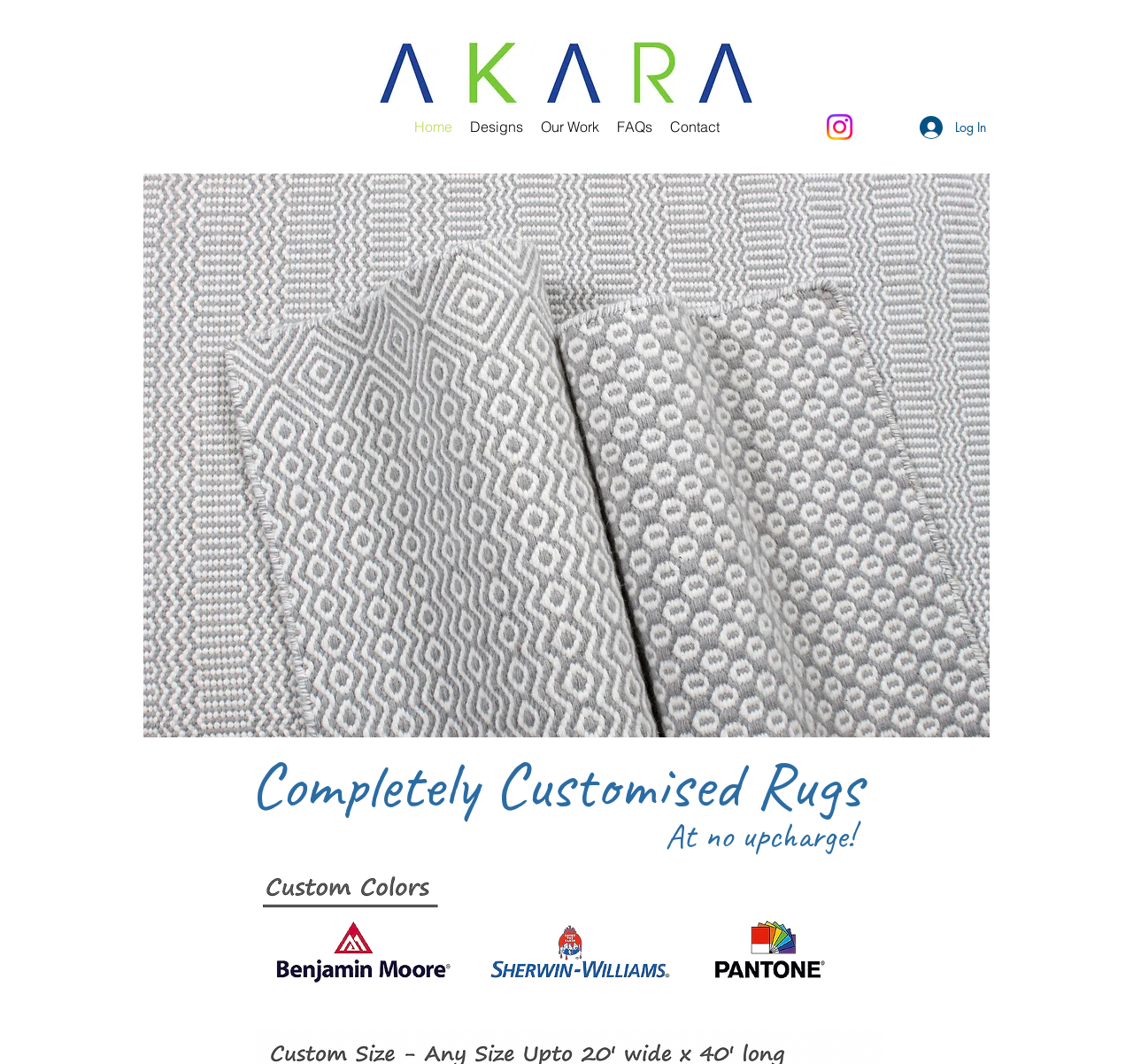How many social media links are present on the website?
Provide an in-depth answer to the question, covering all aspects.

Upon examining the social bar section, I found only one social media link, which is to Instagram, indicated by the Instagram image icon.